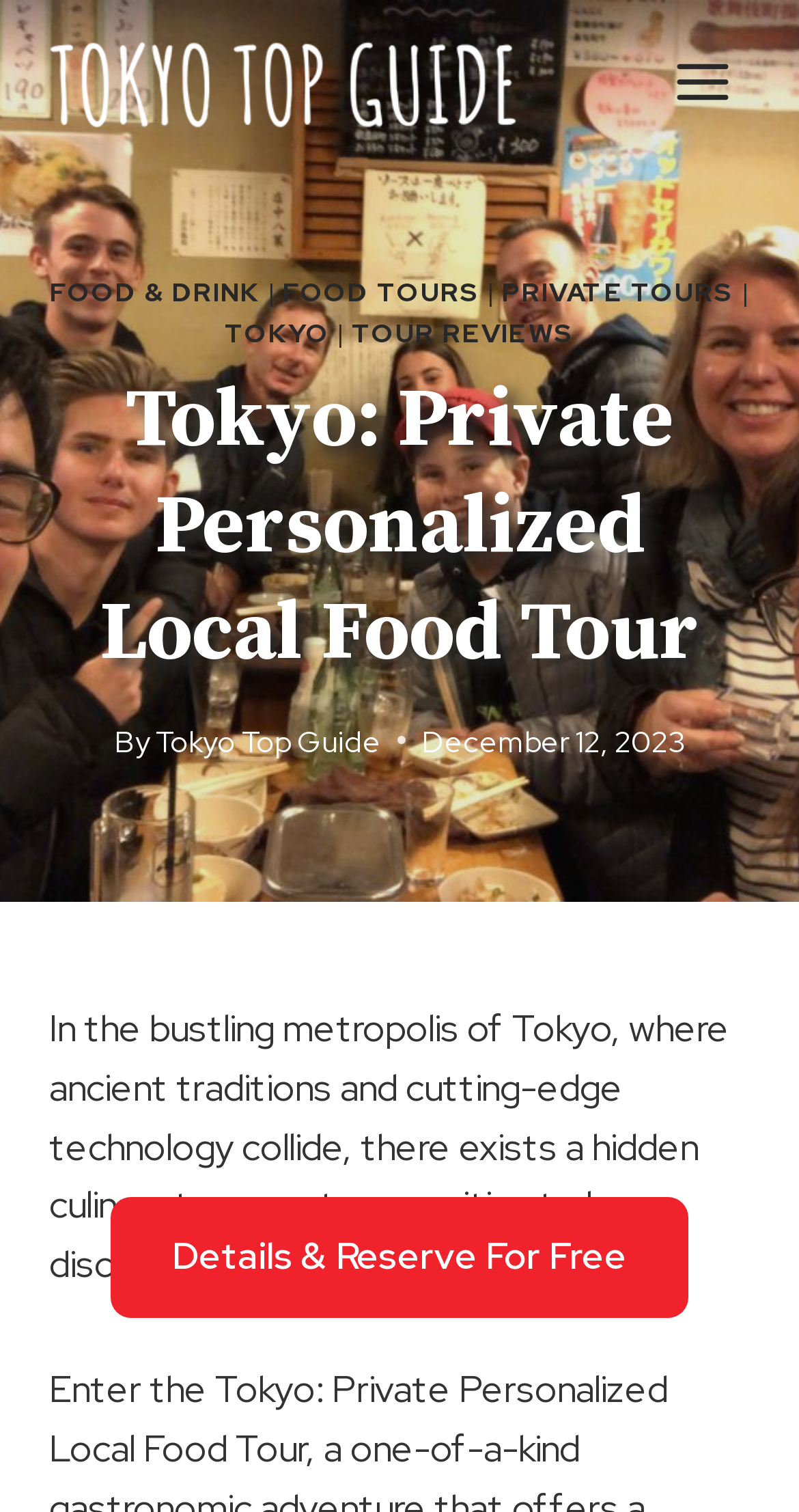From the element description: "Food & Drink", extract the bounding box coordinates of the UI element. The coordinates should be expressed as four float numbers between 0 and 1, in the order [left, top, right, bottom].

[0.063, 0.181, 0.326, 0.204]